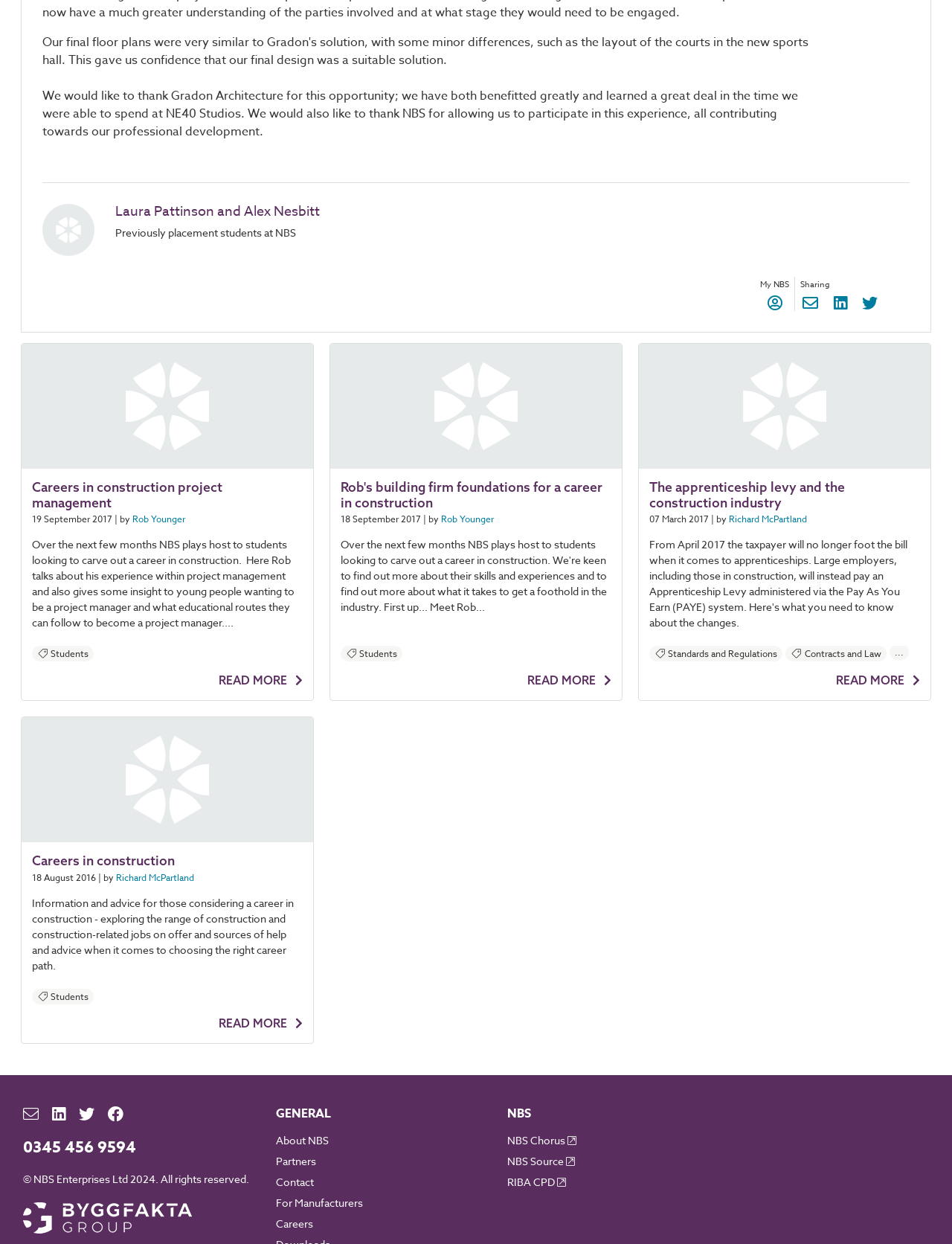Refer to the image and provide an in-depth answer to the question: 
What is the name of the students who wrote the first article?

The first article has a link with the text 'Laura Pattinson and Alex Nesbitt', which suggests that they are the authors of the article.